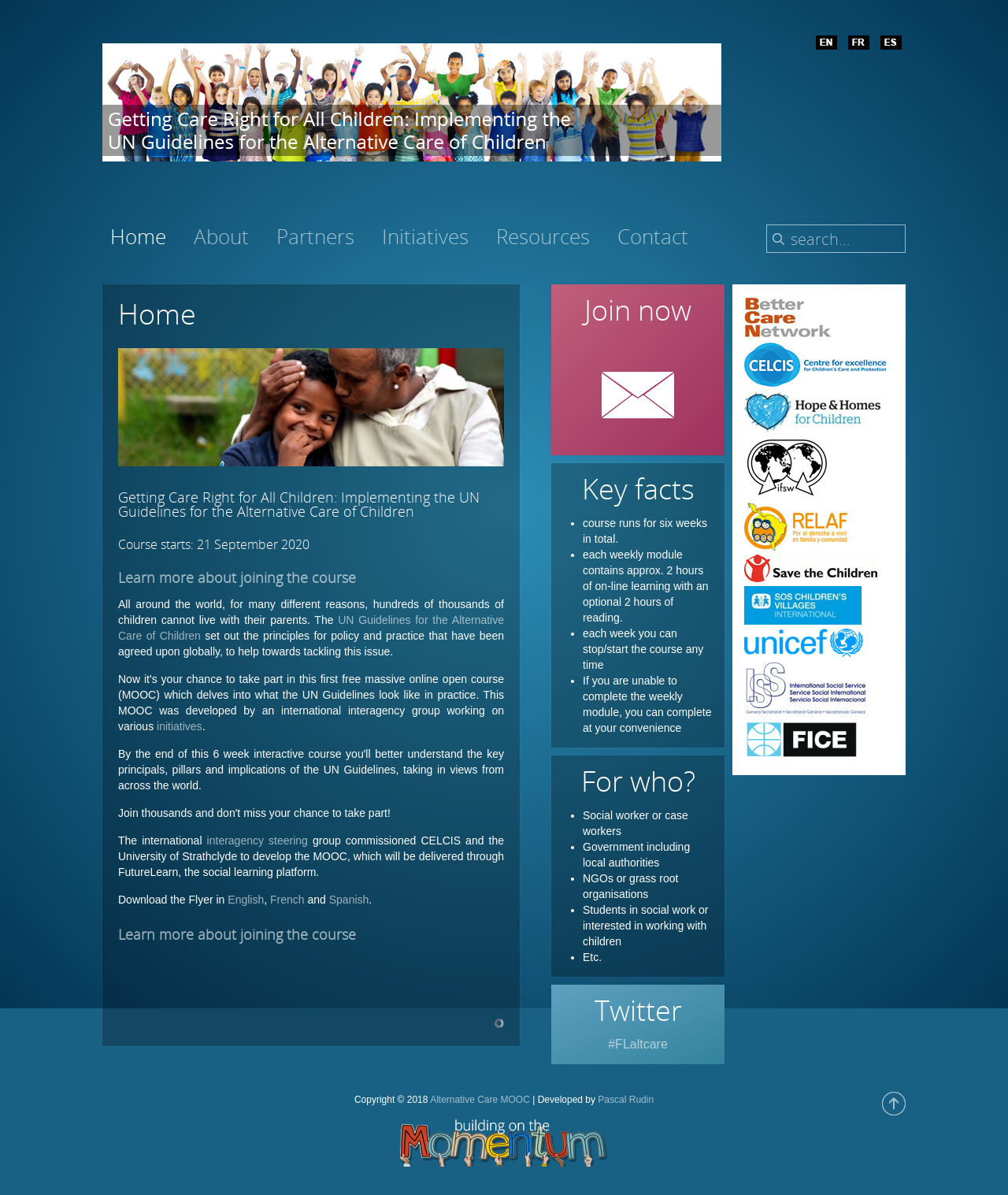How many links are there in the 'For who?' section?
Could you please answer the question thoroughly and with as much detail as possible?

In the 'For who?' section, there are five links: 'Social worker or case workers', 'Government including local authorities', 'NGOs or grass root organisations', 'Students in social work or interested in working with children', and 'Etc.'.